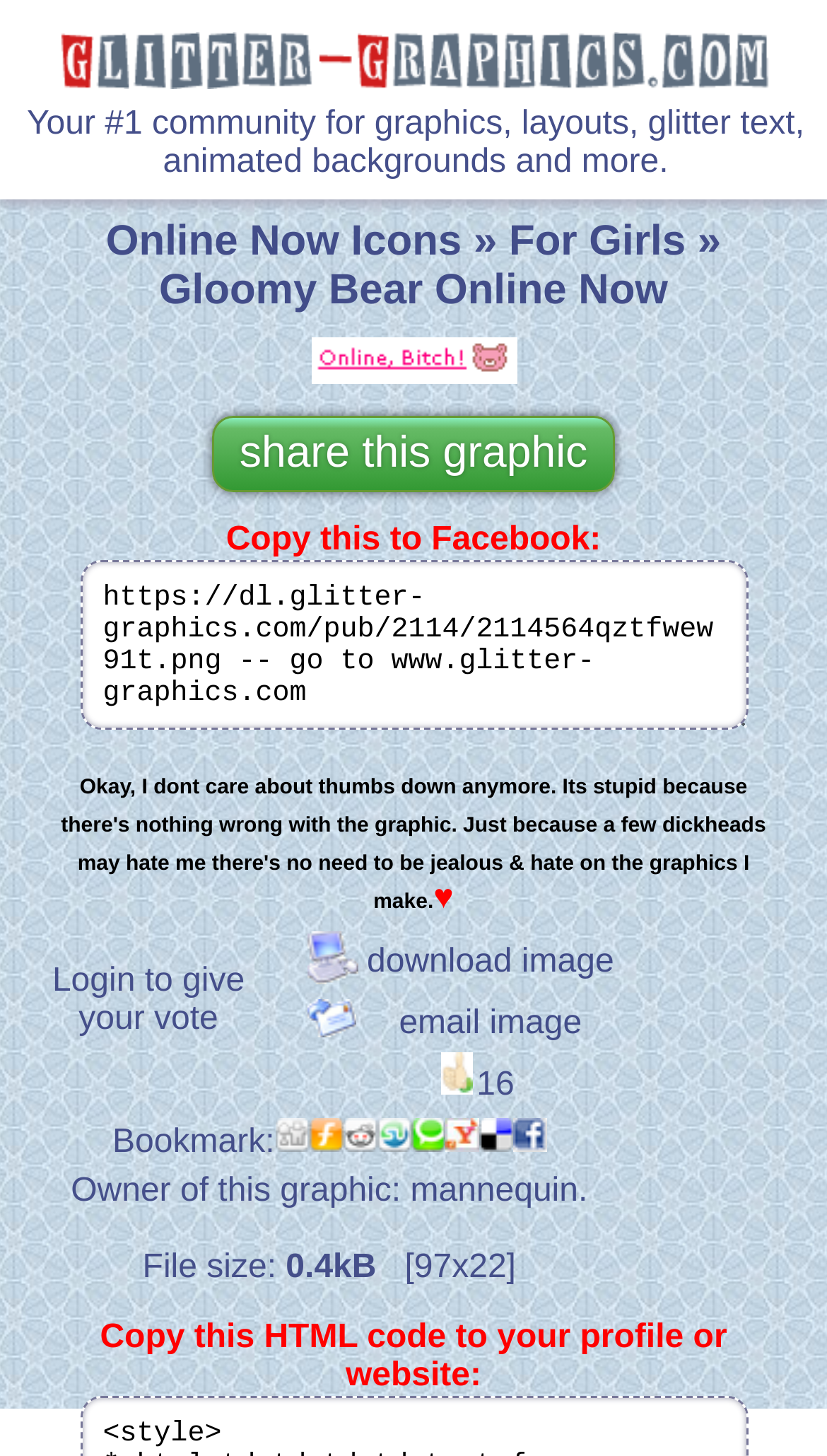Provide the bounding box coordinates for the area that should be clicked to complete the instruction: "Bookmark the graphic".

[0.332, 0.772, 0.373, 0.797]